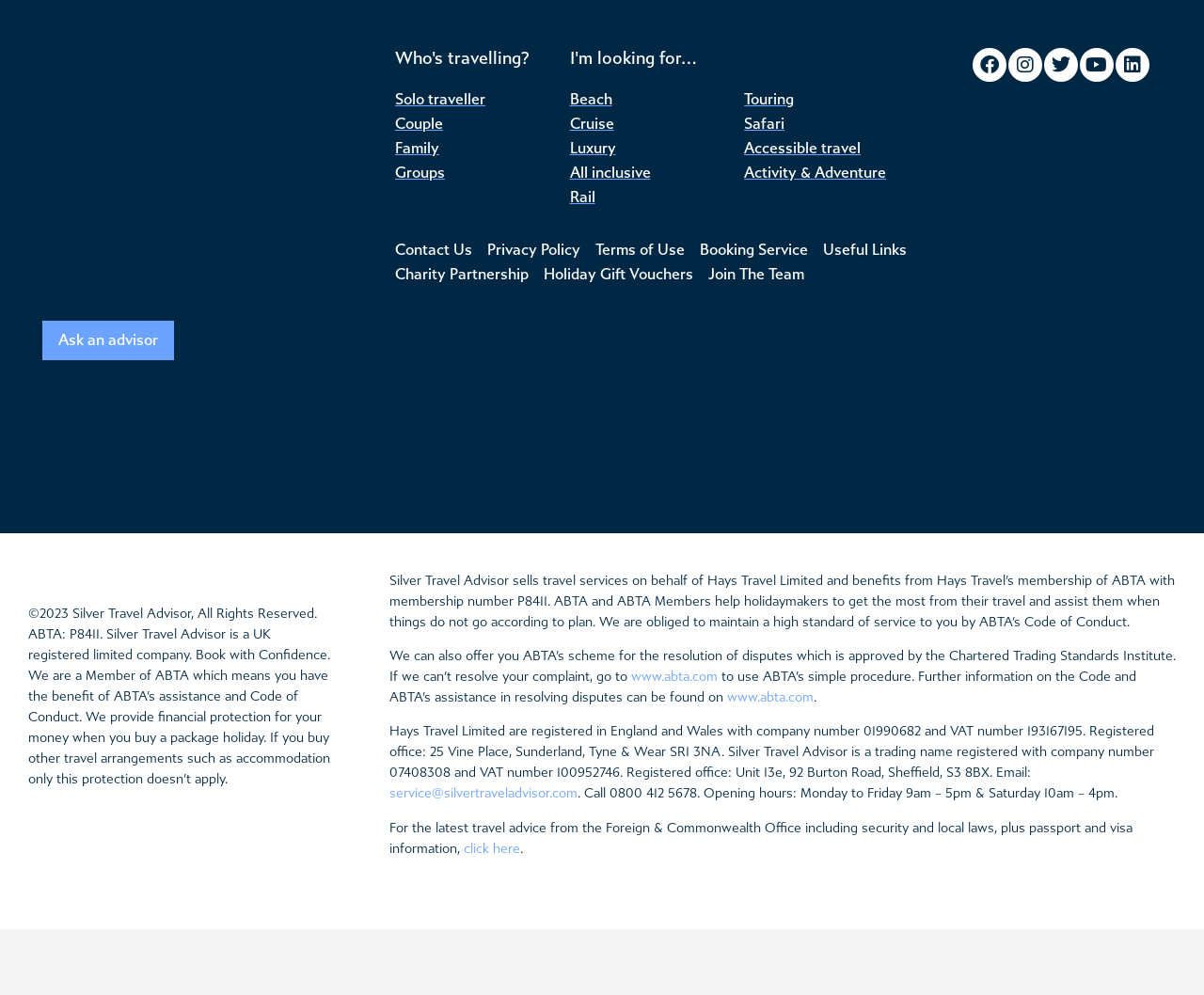Give the bounding box coordinates for the element described by: "Cruise".

[0.473, 0.112, 0.618, 0.137]